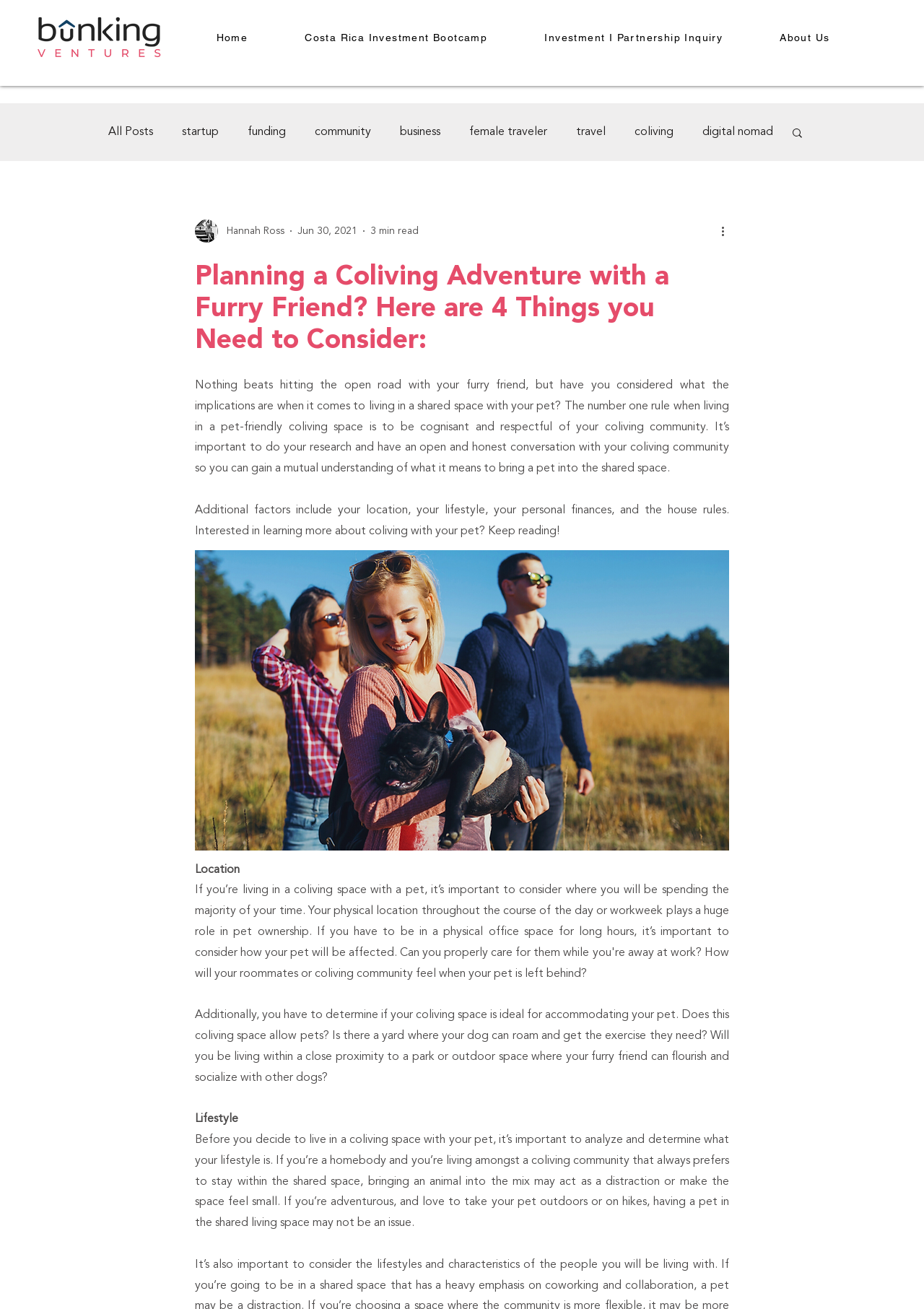From the element description: "All Posts", extract the bounding box coordinates of the UI element. The coordinates should be expressed as four float numbers between 0 and 1, in the order [left, top, right, bottom].

[0.117, 0.096, 0.166, 0.106]